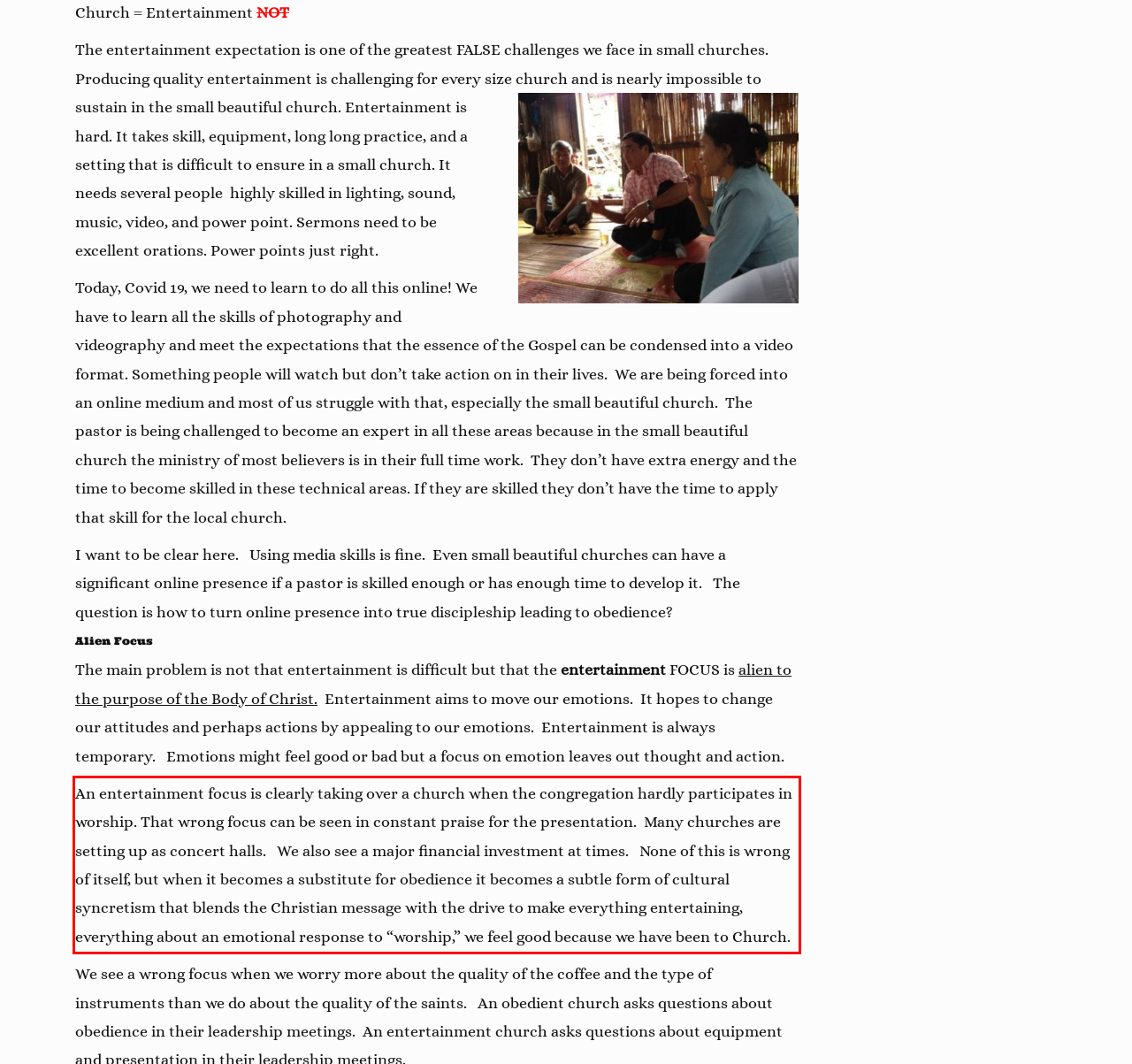Please identify and extract the text content from the UI element encased in a red bounding box on the provided webpage screenshot.

An entertainment focus is clearly taking over a church when the congregation hardly participates in worship. That wrong focus can be seen in constant praise for the presentation. Many churches are setting up as concert halls. We also see a major financial investment at times. None of this is wrong of itself, but when it becomes a substitute for obedience it becomes a subtle form of cultural syncretism that blends the Christian message with the drive to make everything entertaining, everything about an emotional response to “worship,” we feel good because we have been to Church.